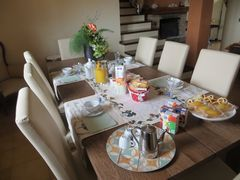Respond to the following query with just one word or a short phrase: 
Where does the staircase lead to?

Other areas of the home